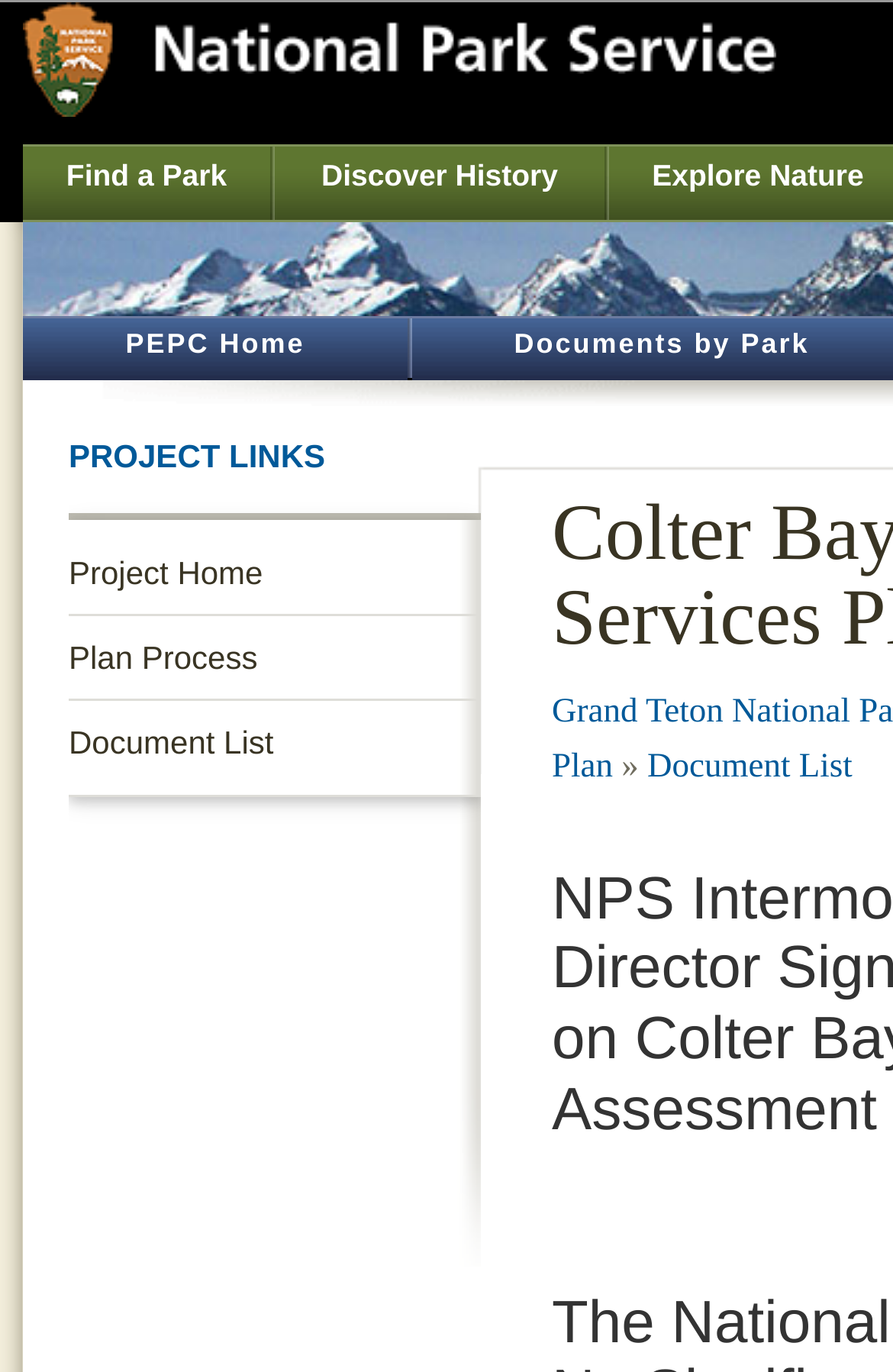Please specify the bounding box coordinates of the region to click in order to perform the following instruction: "View the National Park Service homepage".

[0.026, 0.065, 0.869, 0.09]